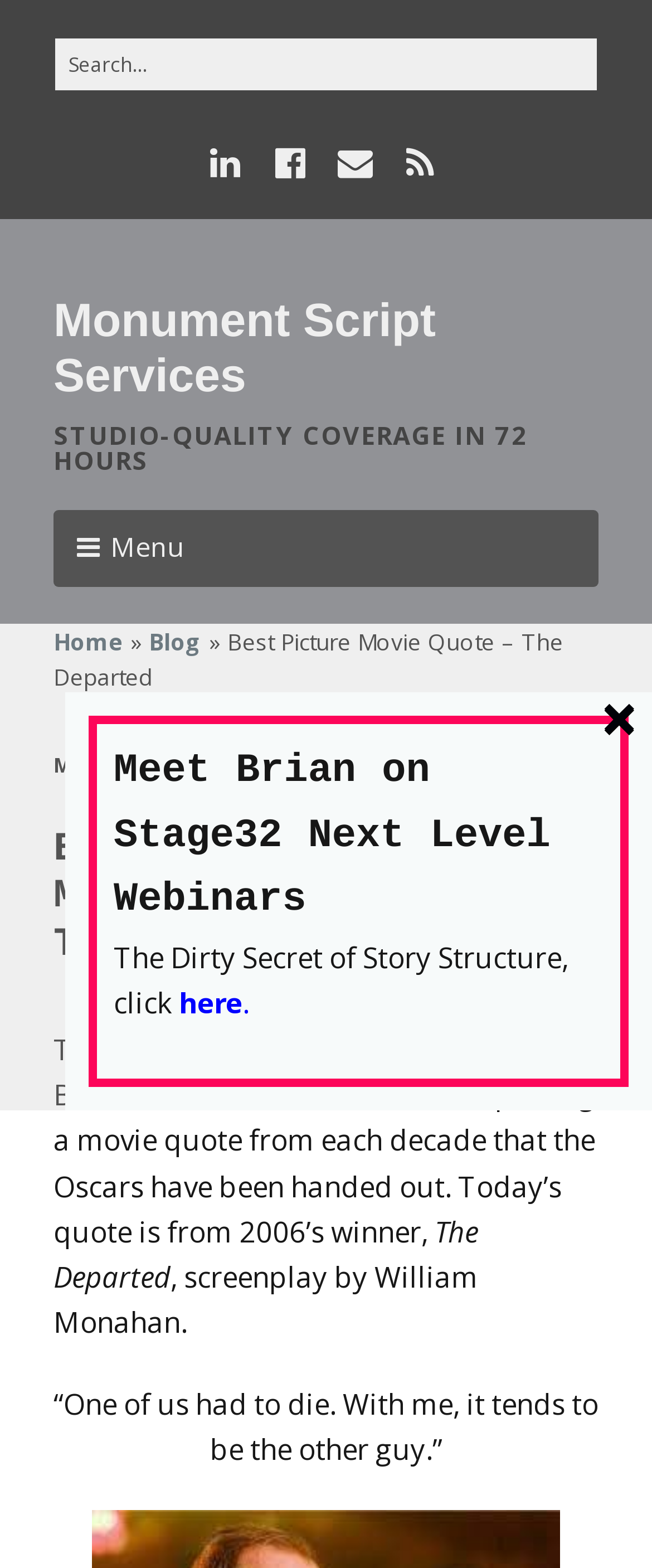What is the name of the script service?
Respond with a short answer, either a single word or a phrase, based on the image.

Monument Script Services